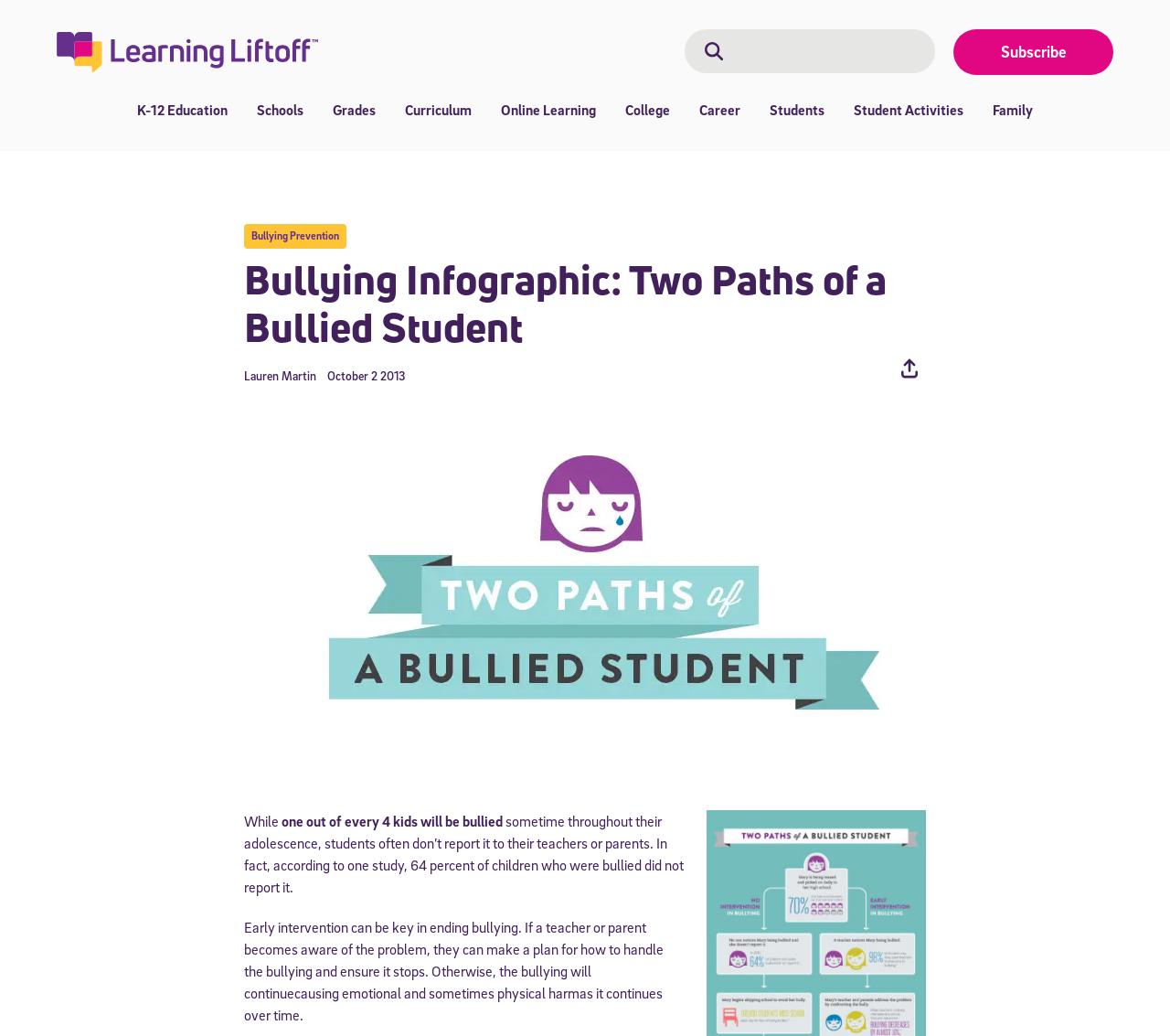Please locate the bounding box coordinates of the element that should be clicked to achieve the given instruction: "Learn about bullying prevention".

[0.215, 0.221, 0.29, 0.234]